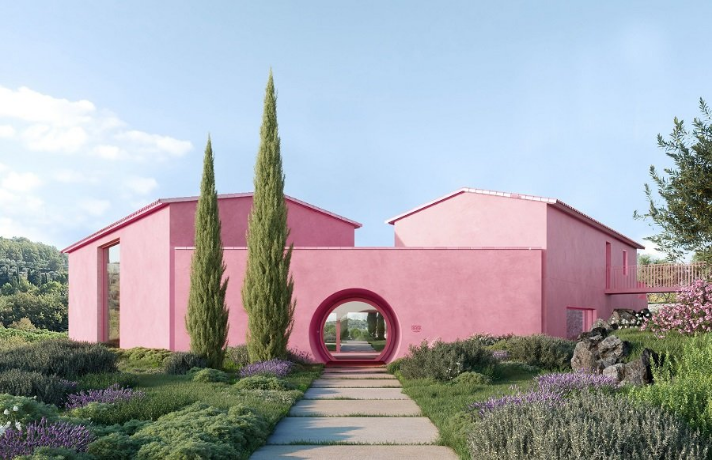How many acres does Le Domaine de la Rose span?
Based on the screenshot, answer the question with a single word or phrase.

9.8 acres